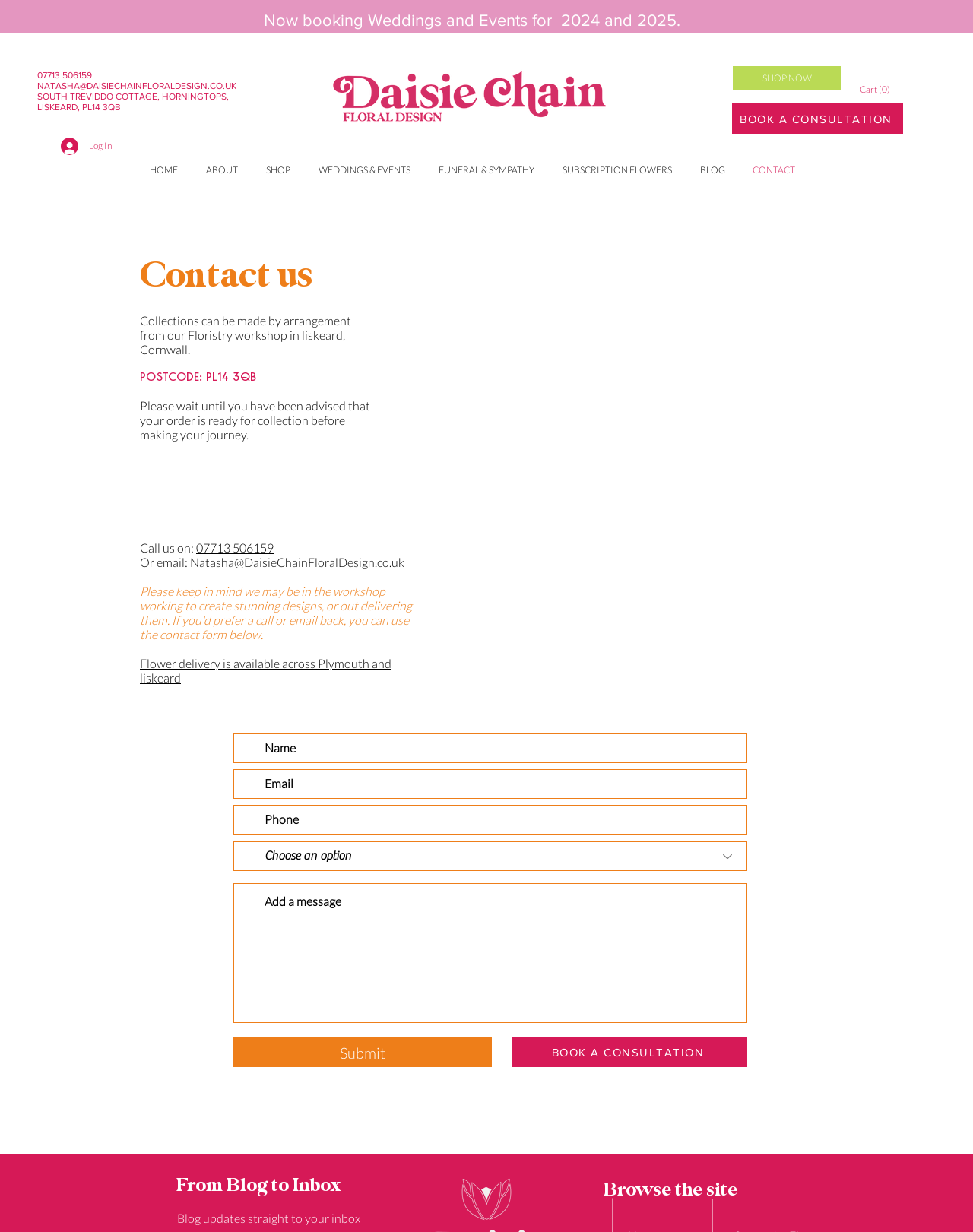Please provide the bounding box coordinates for the element that needs to be clicked to perform the instruction: "Click the 'Submit' button". The coordinates must consist of four float numbers between 0 and 1, formatted as [left, top, right, bottom].

[0.24, 0.842, 0.505, 0.866]